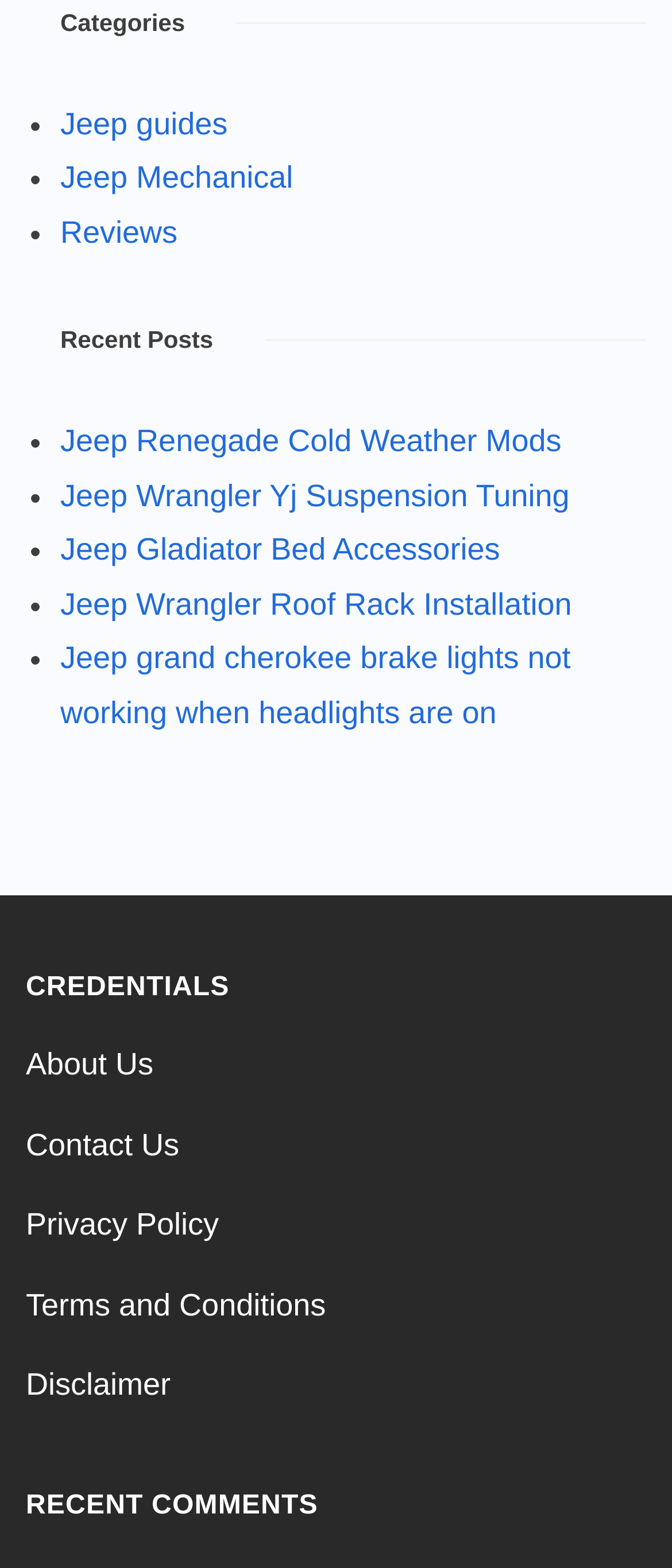Provide the bounding box coordinates of the area you need to click to execute the following instruction: "Click on Jeep guides".

[0.09, 0.068, 0.339, 0.09]